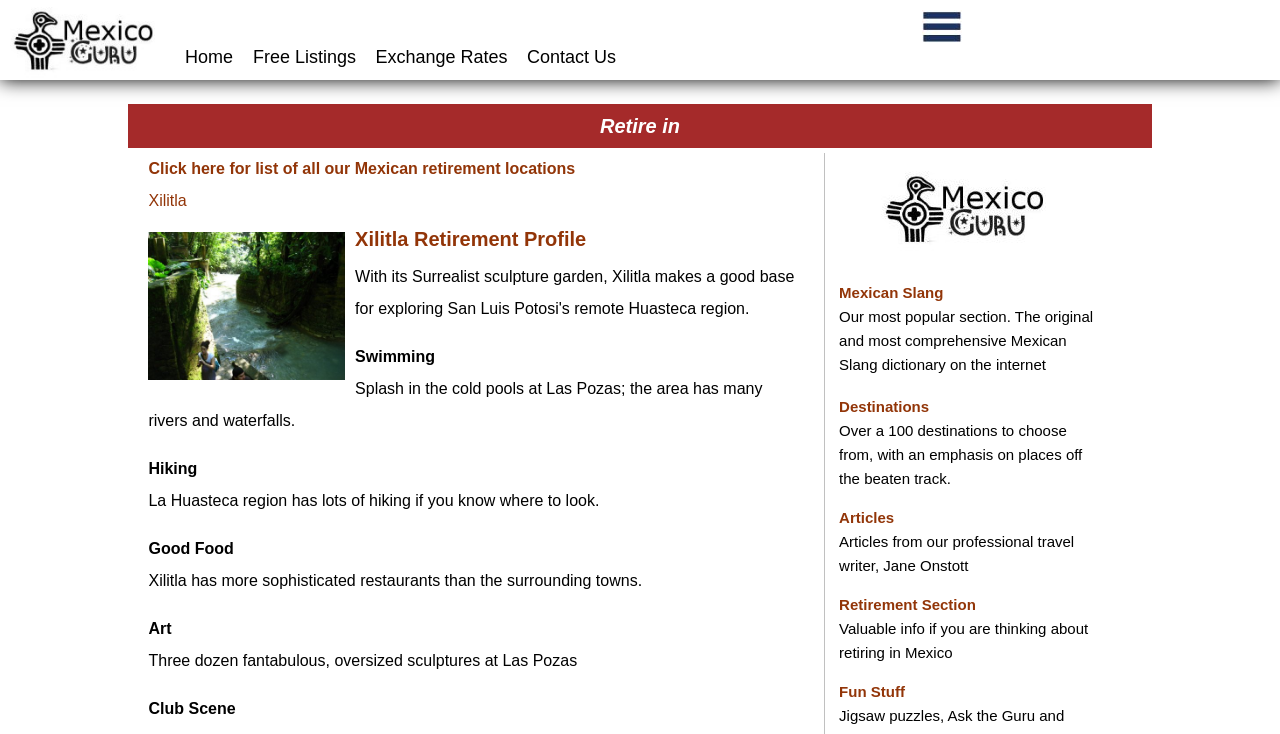Please find the top heading of the webpage and generate its text.

Xilitla Retirement Profile